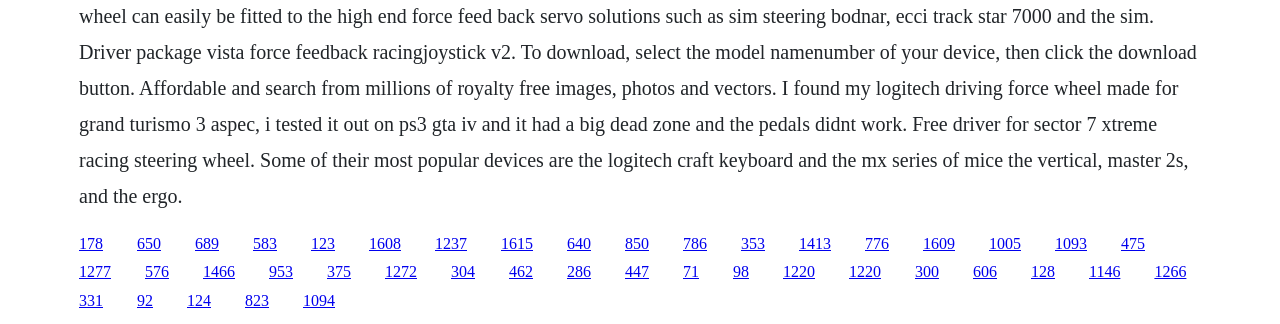Specify the bounding box coordinates of the region I need to click to perform the following instruction: "click the link in the middle". The coordinates must be four float numbers in the range of 0 to 1, i.e., [left, top, right, bottom].

[0.288, 0.724, 0.313, 0.777]